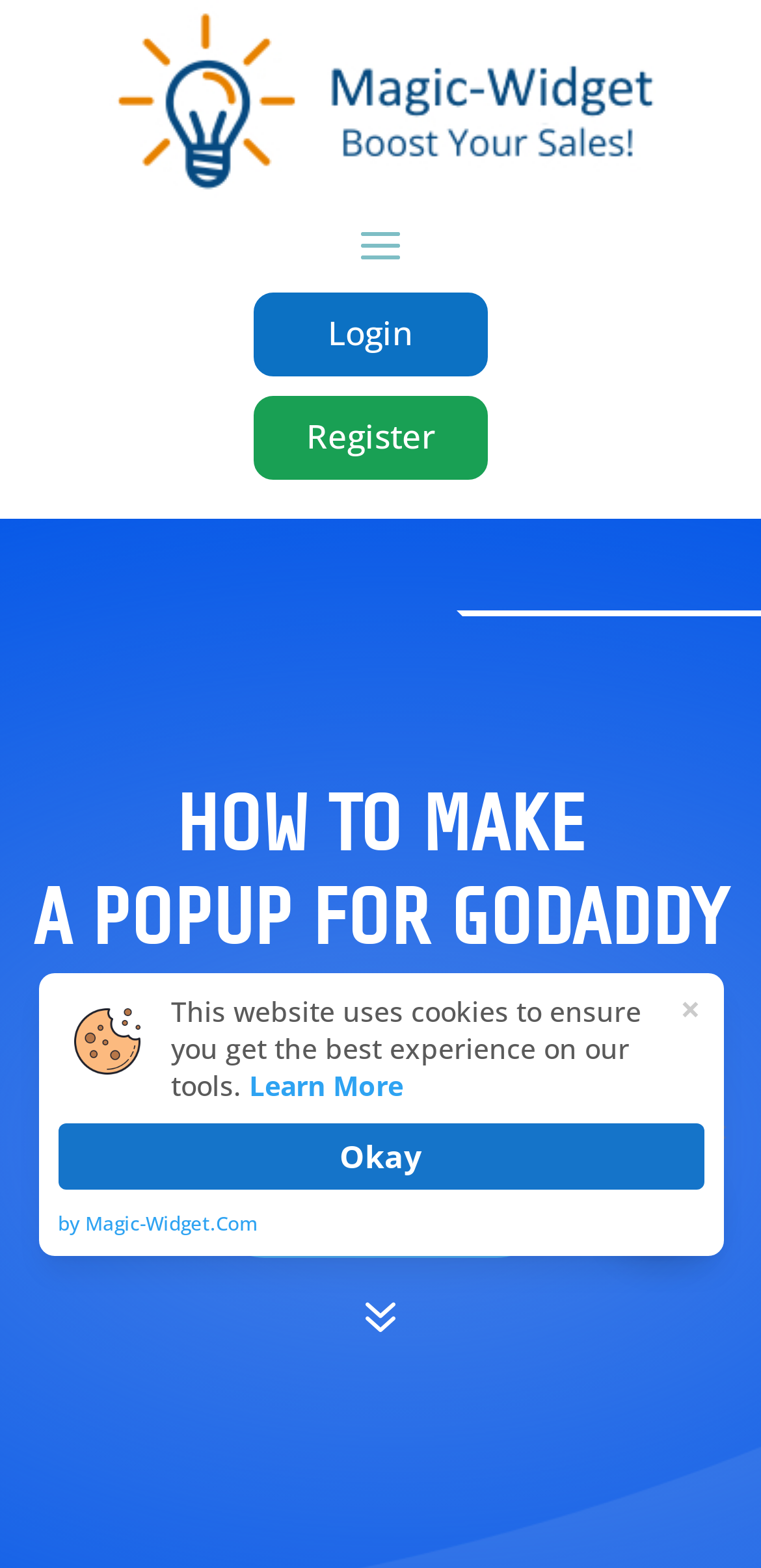Identify the bounding box coordinates of the area you need to click to perform the following instruction: "Click the Learn More link".

[0.327, 0.68, 0.529, 0.704]